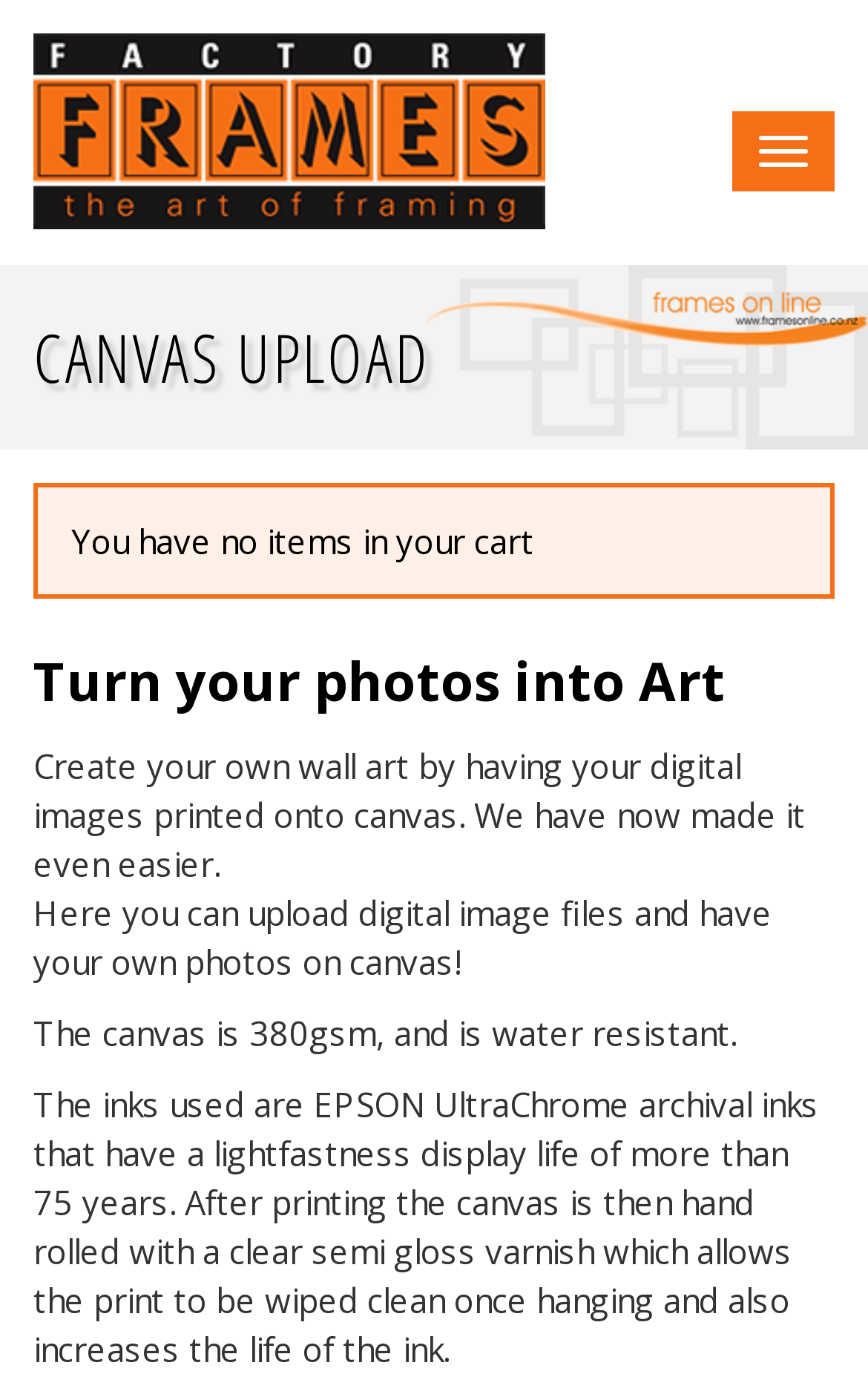What is the material of the canvas?
Please respond to the question with a detailed and well-explained answer.

I found this information by looking at the text description of the canvas upload feature, which mentions that 'The canvas is 380gsm, and is water resistant.' This suggests that the material of the canvas is 380gsm.